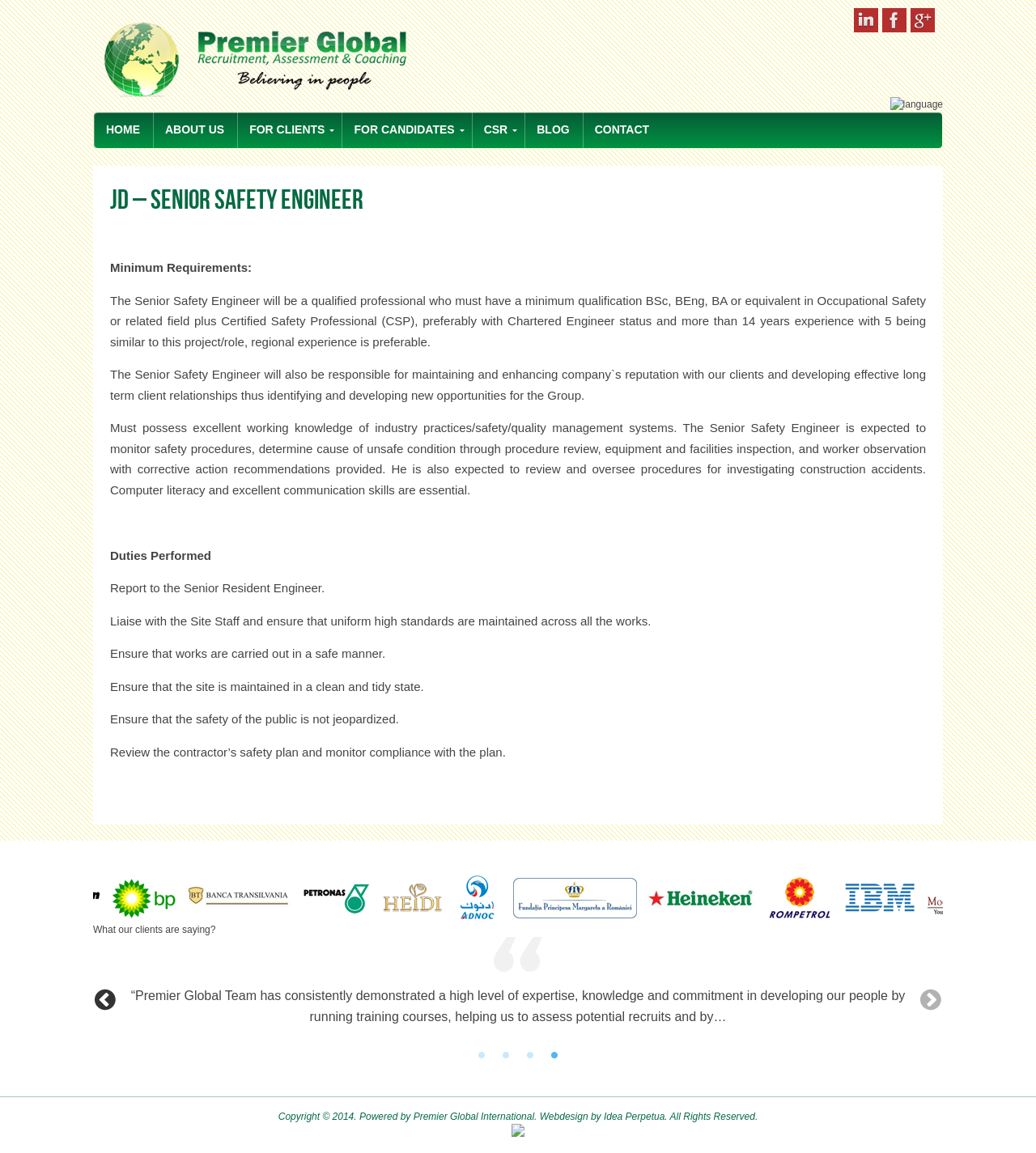Find the bounding box coordinates for the HTML element described in this sentence: "title="Follow us on LinkedIn"". Provide the coordinates as four float numbers between 0 and 1, in the format [left, top, right, bottom].

[0.824, 0.007, 0.848, 0.028]